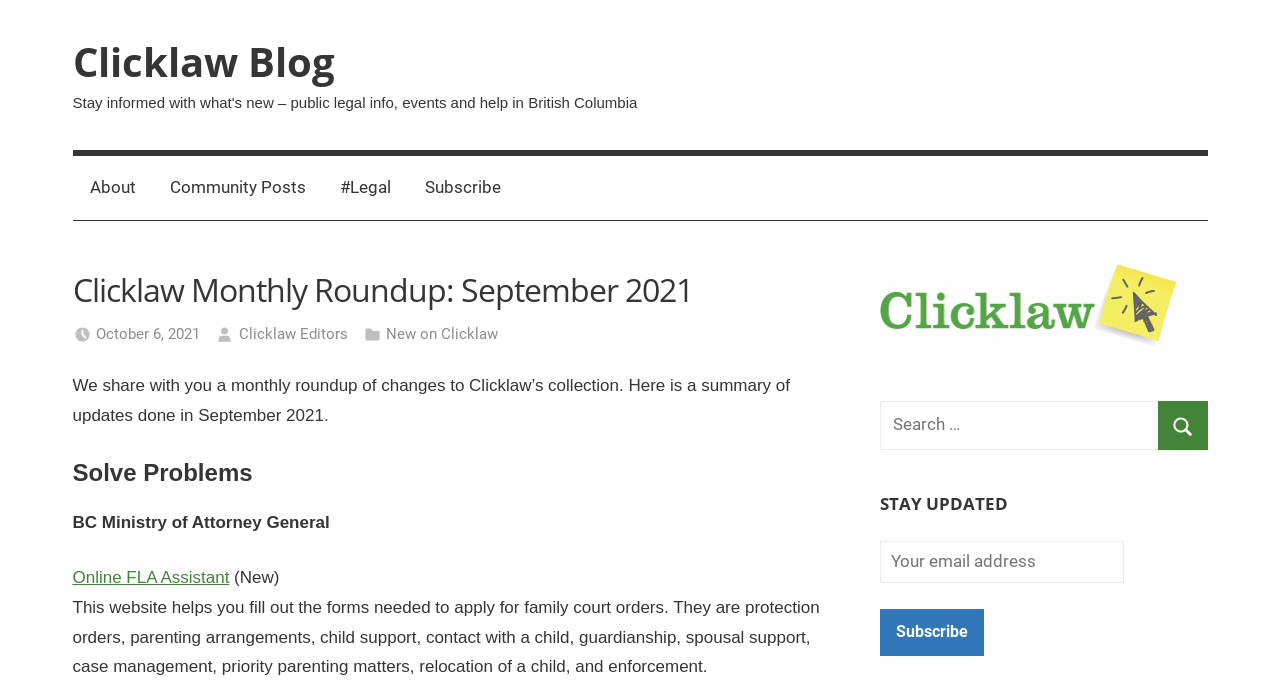Locate the bounding box coordinates of the area you need to click to fulfill this instruction: 'Apply for Freelance Bar Manager job'. The coordinates must be in the form of four float numbers ranging from 0 to 1: [left, top, right, bottom].

None